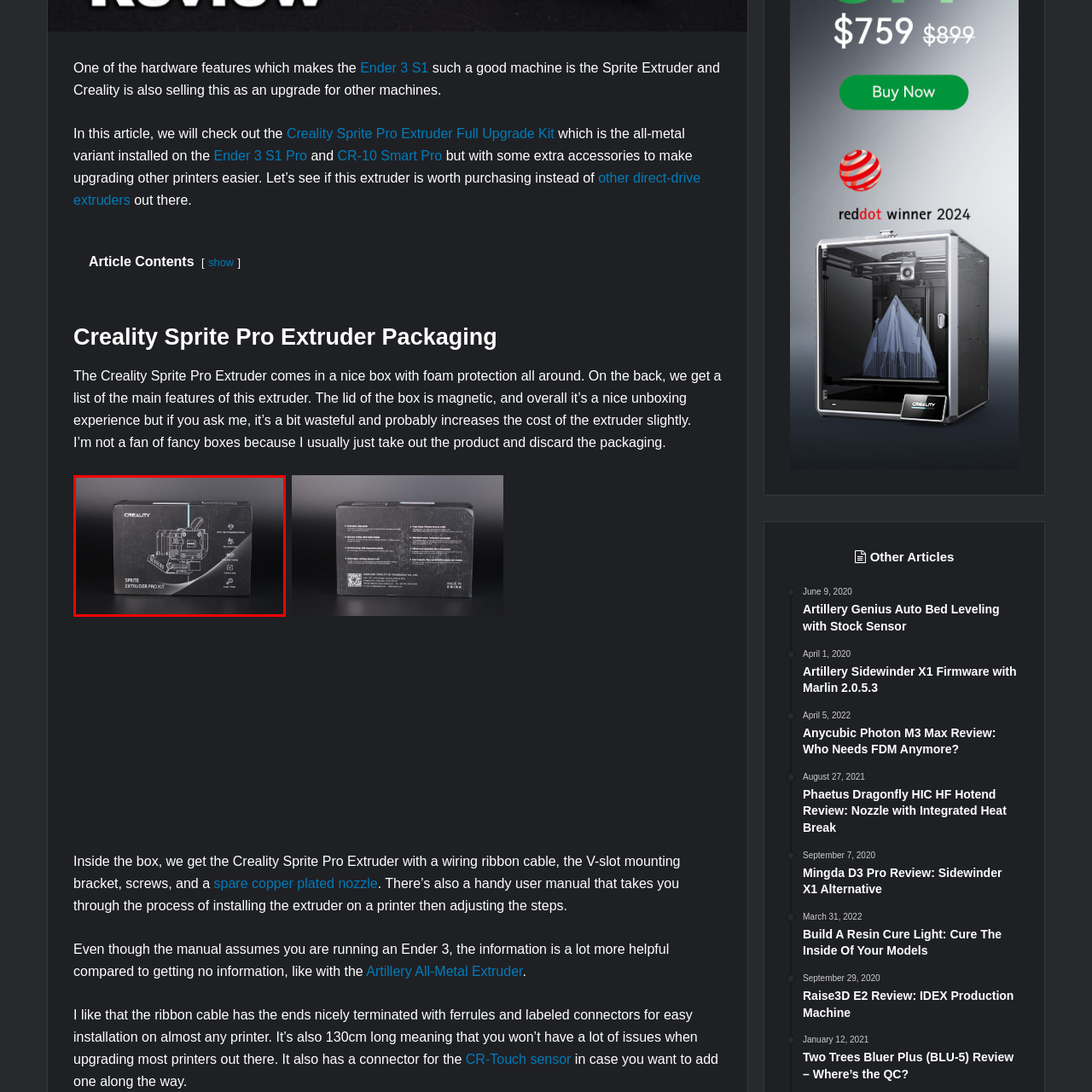View the image surrounded by the red border, What is the purpose of the foam protection?
 Answer using a single word or phrase.

Safe transit